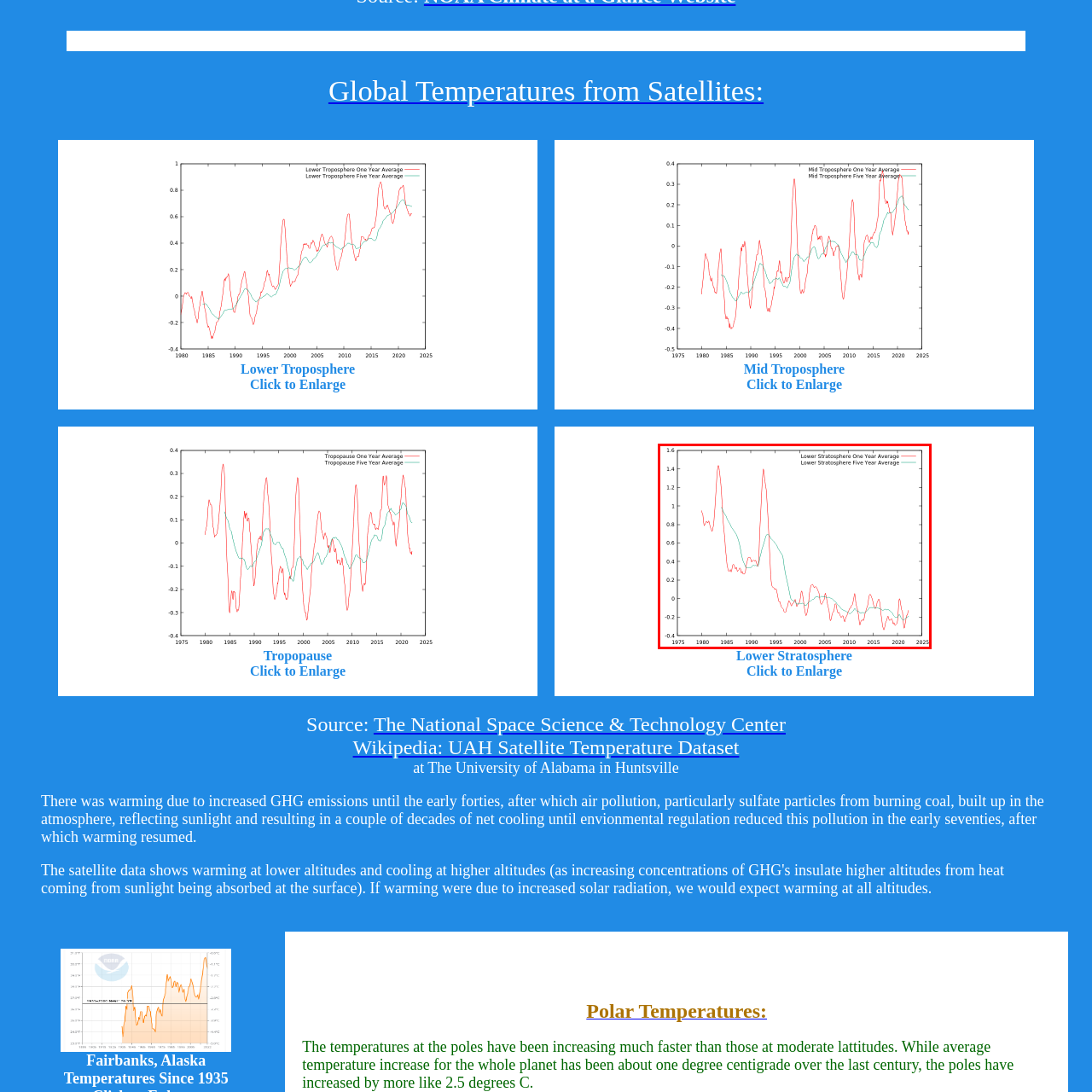Explain in detail what is happening in the image that is surrounded by the red box.

The image depicts a line graph illustrating the temperature variations in the lower stratosphere from 1975 to 2022. Two distinct lines are represented: the red line signifies the one-year average temperatures, while the green line indicates the five-year average. The graph showcases notable fluctuations in temperature over the decades, with sharp peaks and valleys especially observed in the late 1970s, mid-1990s, and early 2000s. The overall trend suggests a general decline in lower stratospheric temperatures since the late 1990s, highlighting the complexities of climate change and atmospheric dynamics. This visual representation is crucial for understanding historical climate patterns and informs discussions on global warming and its impact on different atmospheric layers.